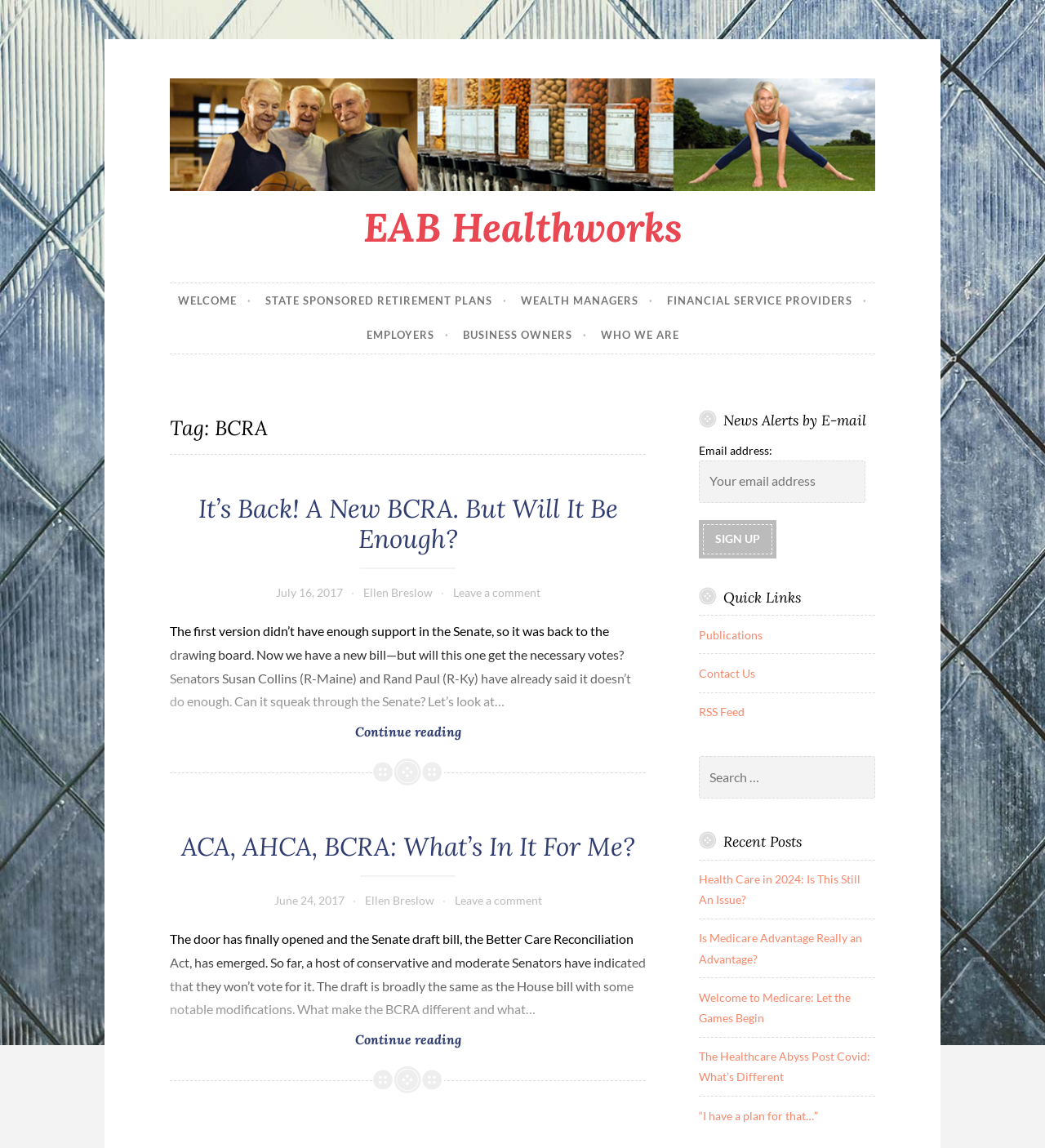Construct a comprehensive description capturing every detail on the webpage.

The webpage is about EAB Healthworks, with a focus on healthcare-related topics. At the top, there is a navigation menu with links to "Skip to content", "EAB Healthworks", and other sections. Below this, there are several links to different categories, including "WELCOME", "STATE SPONSORED RETIREMENT PLANS", "WEALTH MANAGERS", and others.

The main content area is divided into two columns. The left column contains a series of articles, each with a heading, a brief summary, and a "Continue reading" link. The articles appear to be blog posts discussing various healthcare-related topics, such as the Better Care Reconciliation Act (BCRA) and the Affordable Care Act (ACA). Each article has a date and author listed below the heading.

The right column contains several sections, including "News Alerts by E-mail", where users can enter their email address to receive news alerts. There is also a "Quick Links" section with links to "Publications", "Contact Us", and "RSS Feed". Below this, there is a search box where users can search for specific topics. The "Recent Posts" section lists several recent blog posts, with links to each article.

Overall, the webpage appears to be a blog or news site focused on healthcare-related topics, with a clean and organized layout.